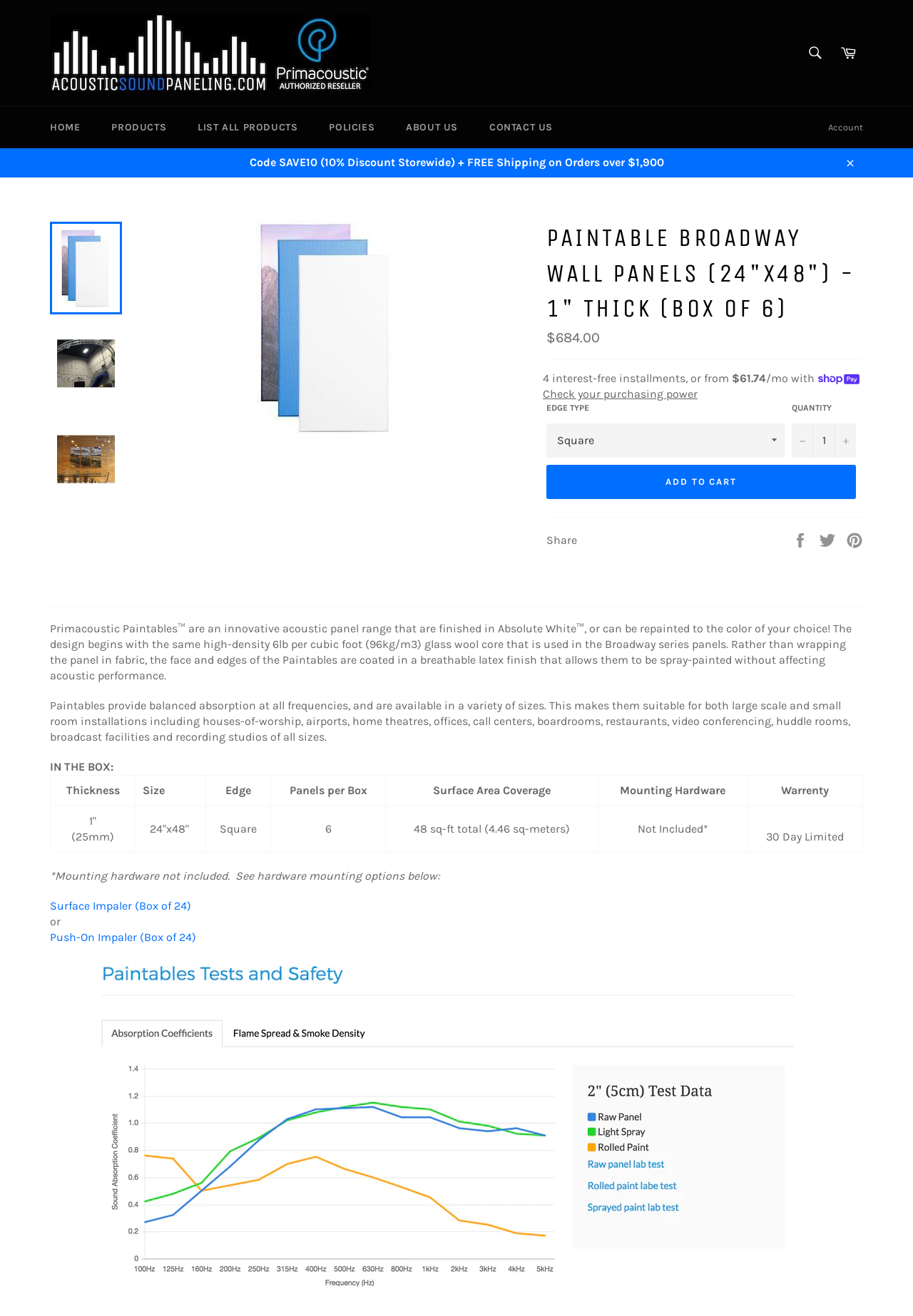Can you find and provide the title of the webpage?

PAINTABLE BROADWAY WALL PANELS (24"X48") - 1" THICK (BOX OF 6)